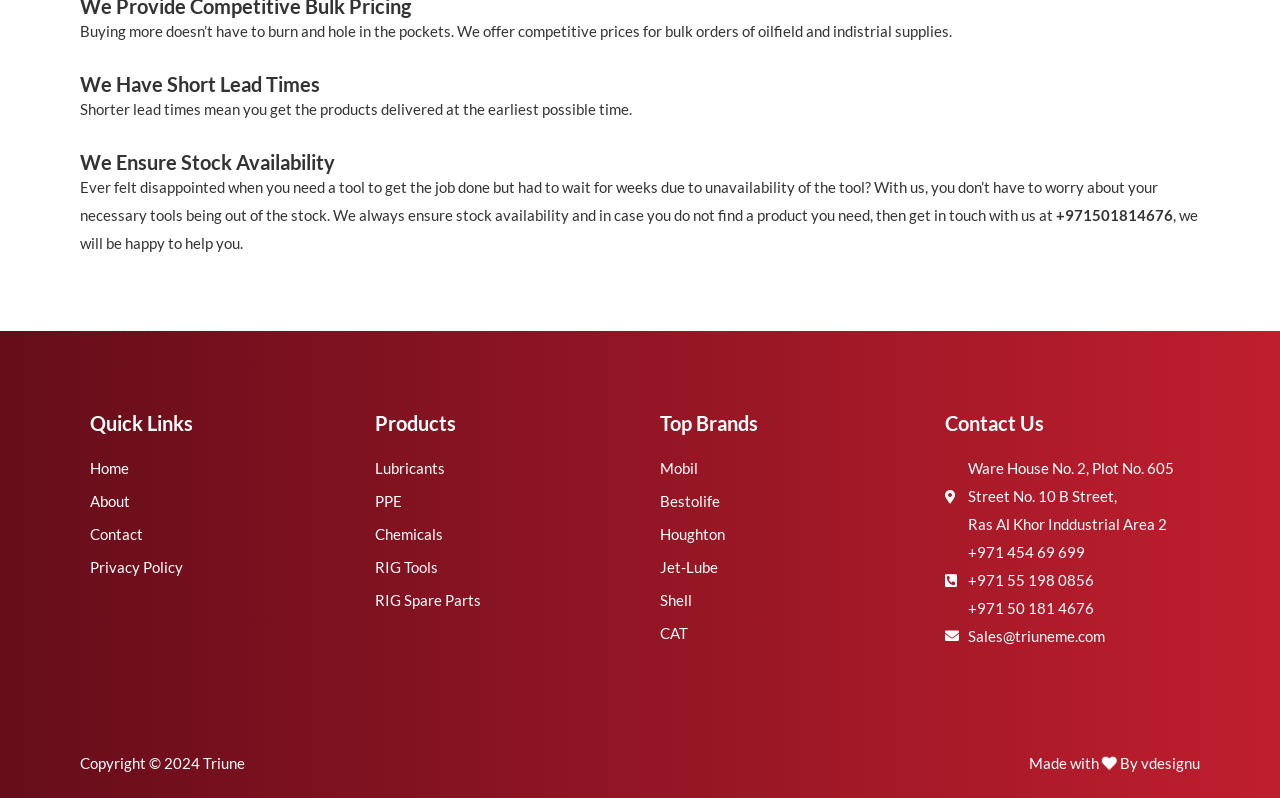Can you find the bounding box coordinates for the element to click on to achieve the instruction: "Click on the 'Contact' link"?

[0.07, 0.653, 0.262, 0.688]